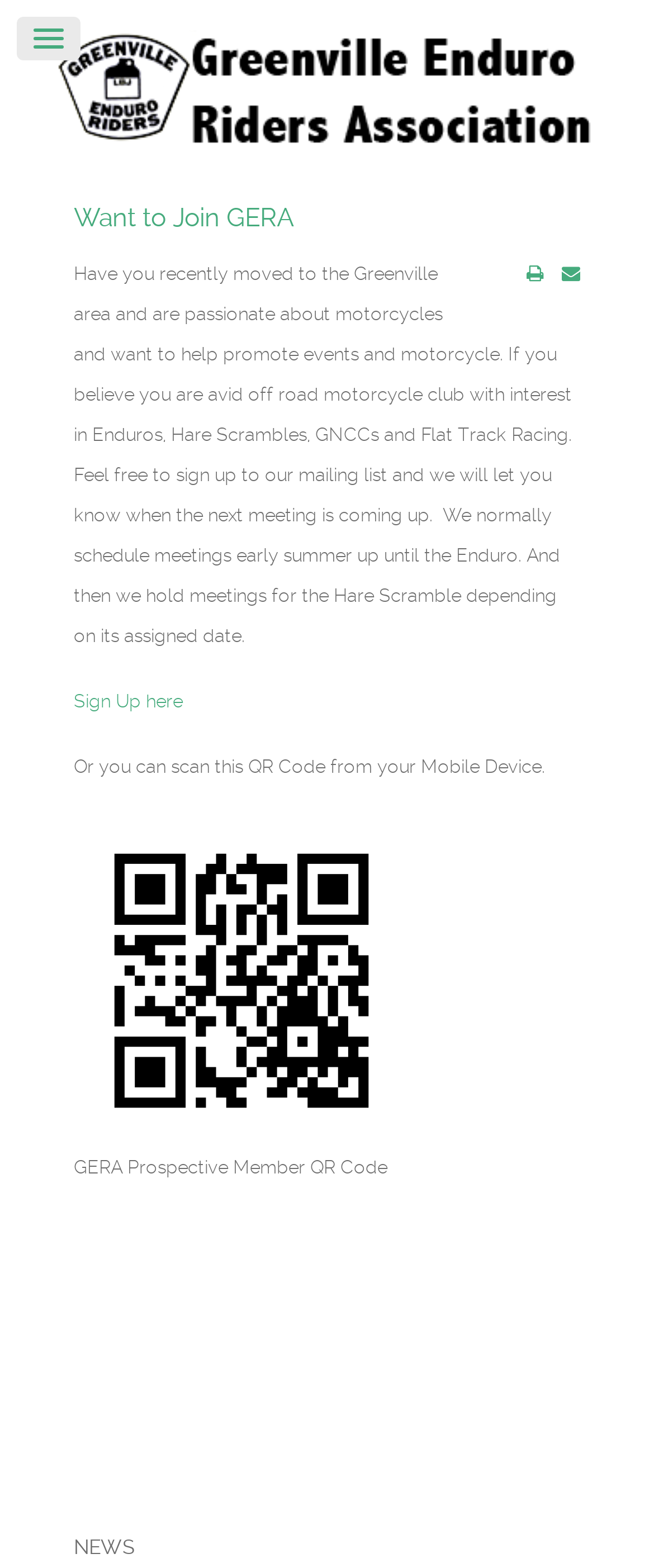Give a one-word or one-phrase response to the question:
What type of events does the association promote?

Enduros, Hare Scrambles, GNCCs, Flat Track Racing